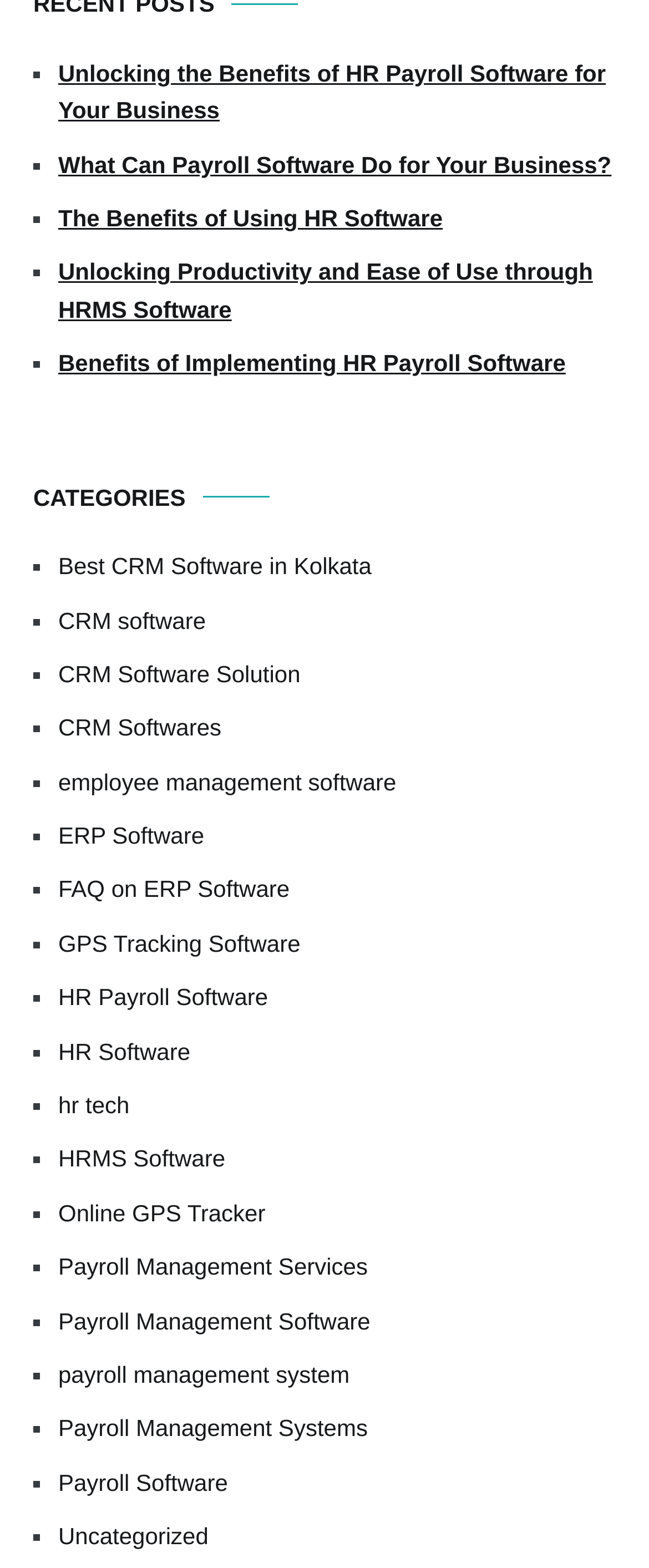Provide the bounding box coordinates of the HTML element described by the text: "Uncategorized".

[0.09, 0.968, 0.949, 0.992]